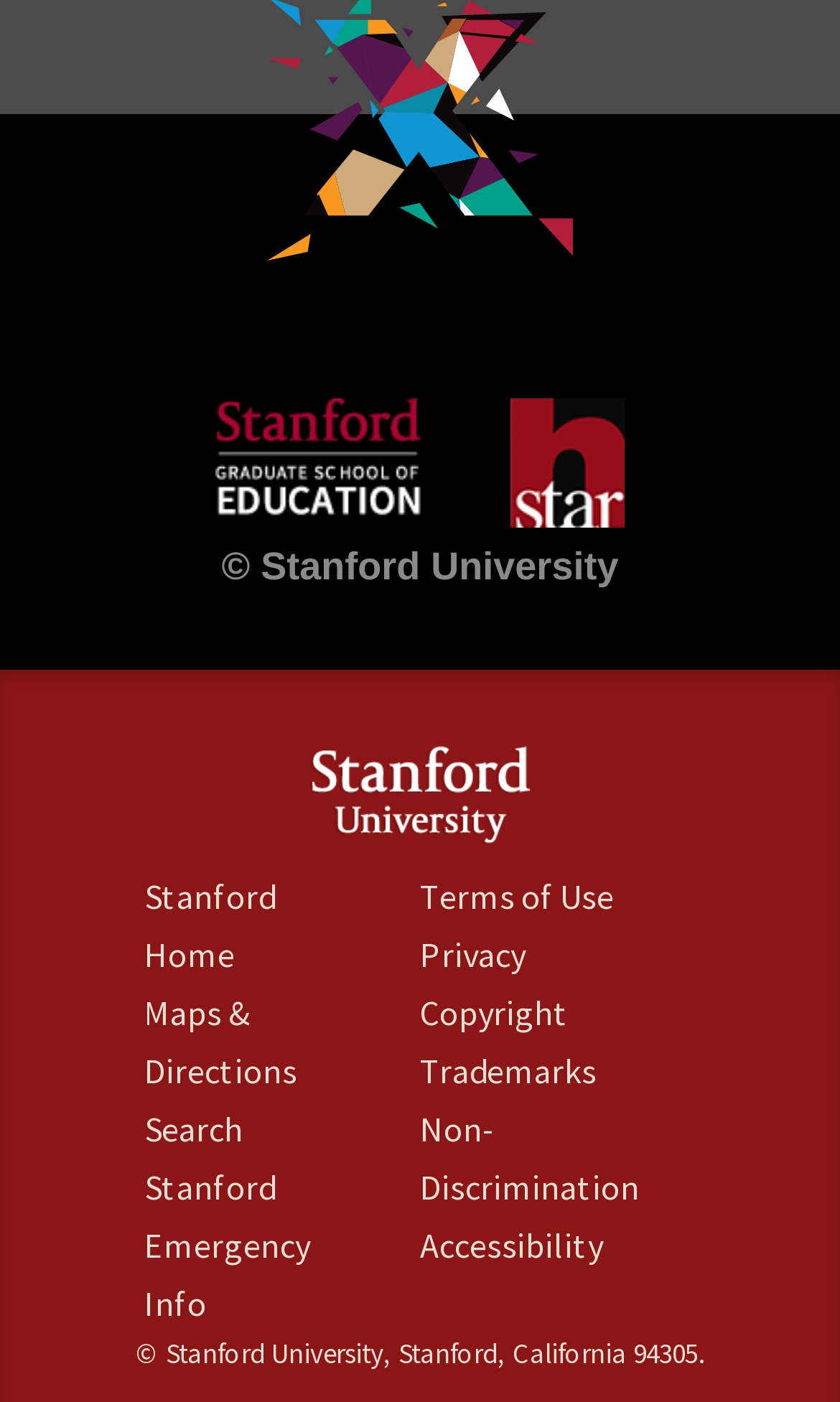Please specify the bounding box coordinates of the clickable section necessary to execute the following command: "go to Emergency Info".

[0.172, 0.873, 0.369, 0.945]